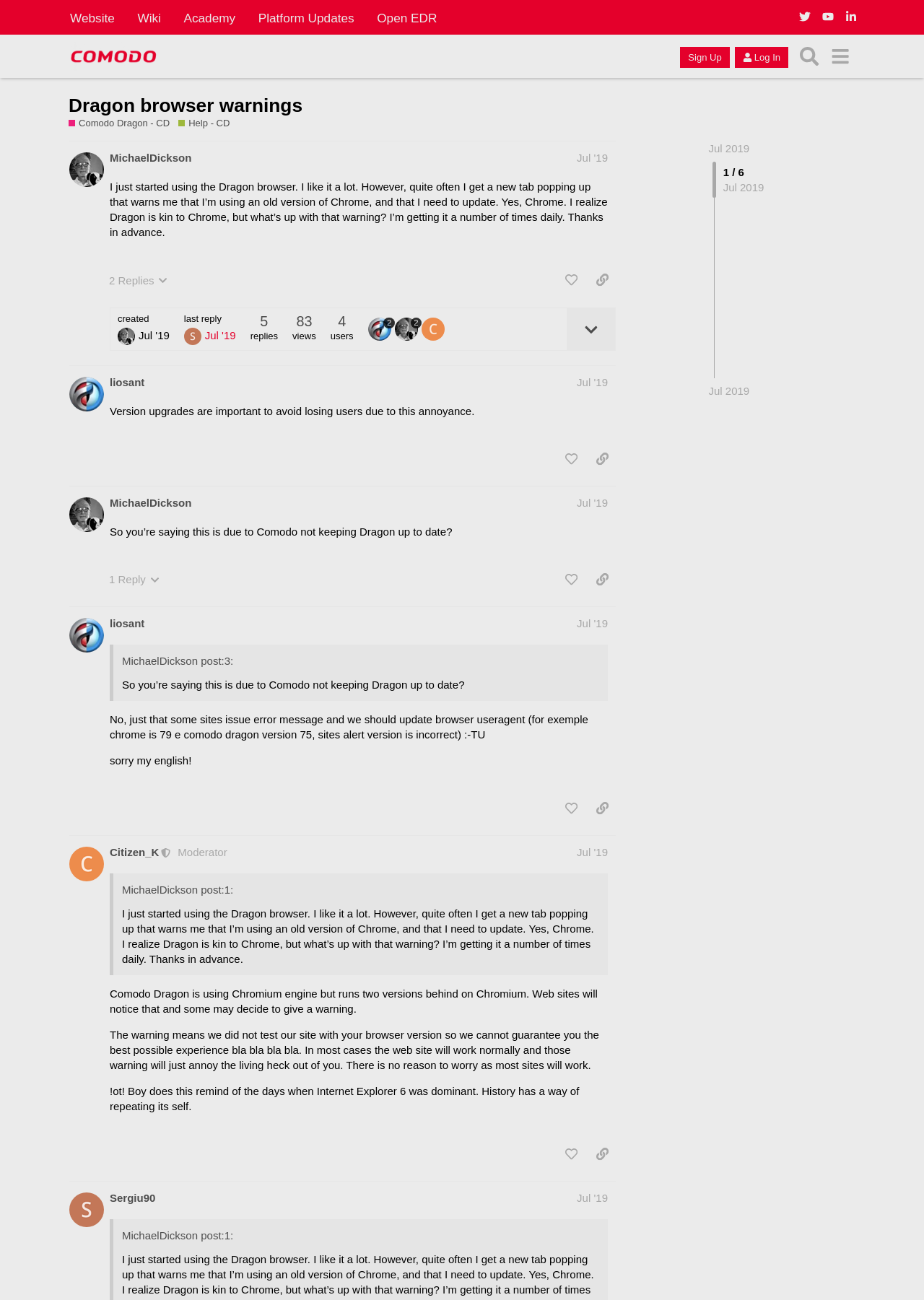What is the name of the browser being discussed?
Please provide a single word or phrase as your answer based on the screenshot.

Dragon browser